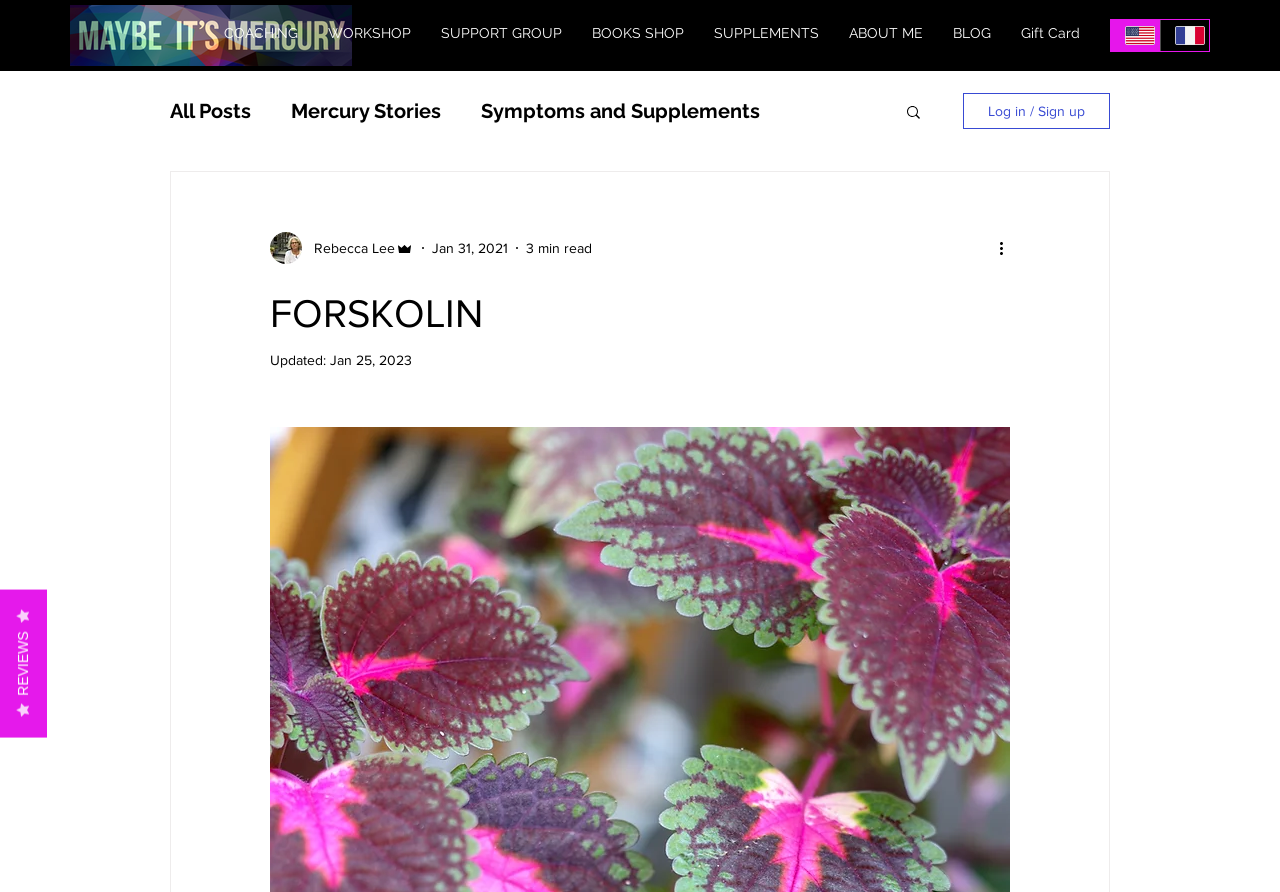Is there a language selector on the webpage?
Based on the image, provide a one-word or brief-phrase response.

Yes